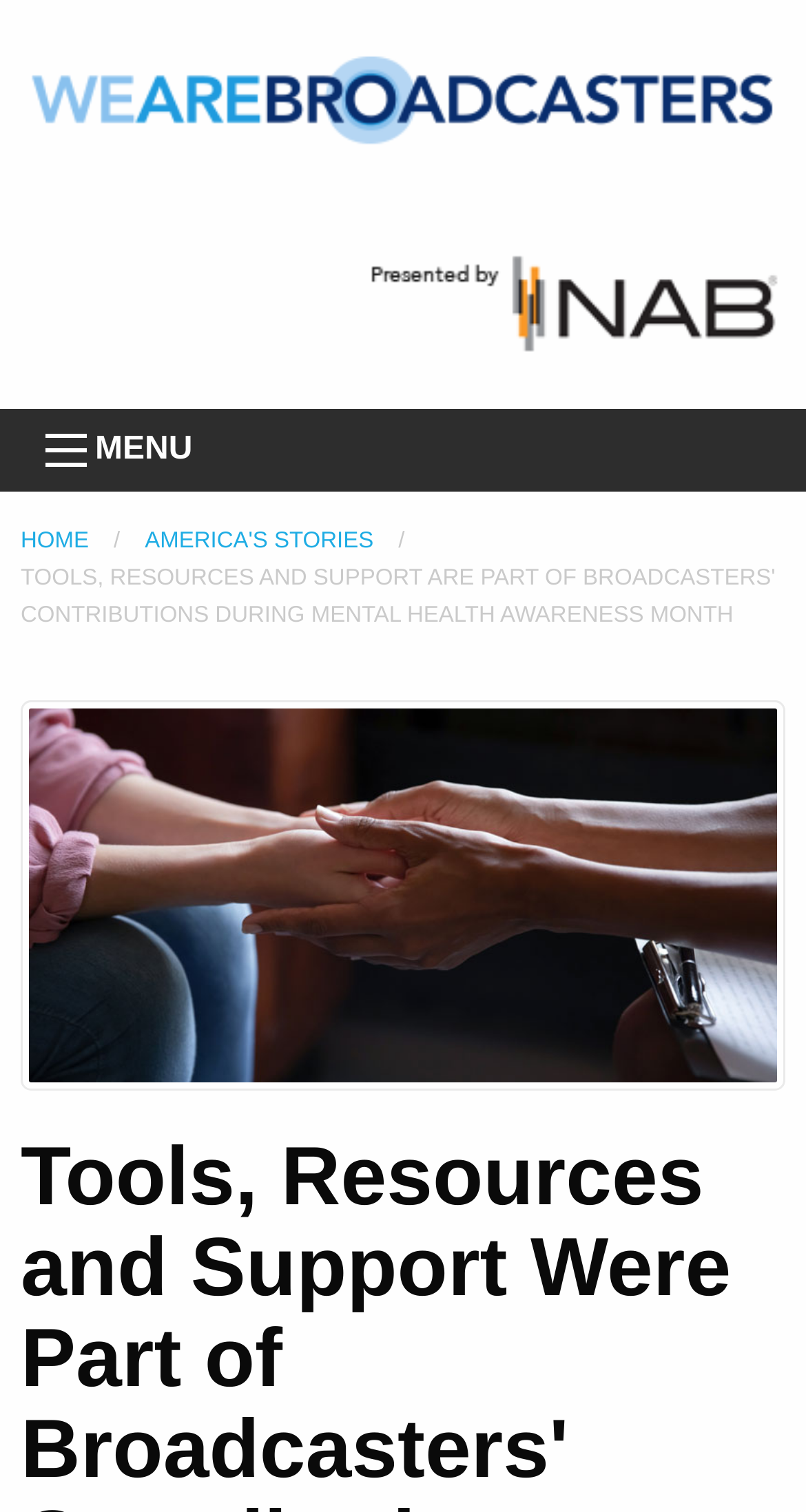What organization is mentioned on the top-center of the webpage?
Please provide a single word or phrase as your answer based on the image.

National Association of Broadcasters